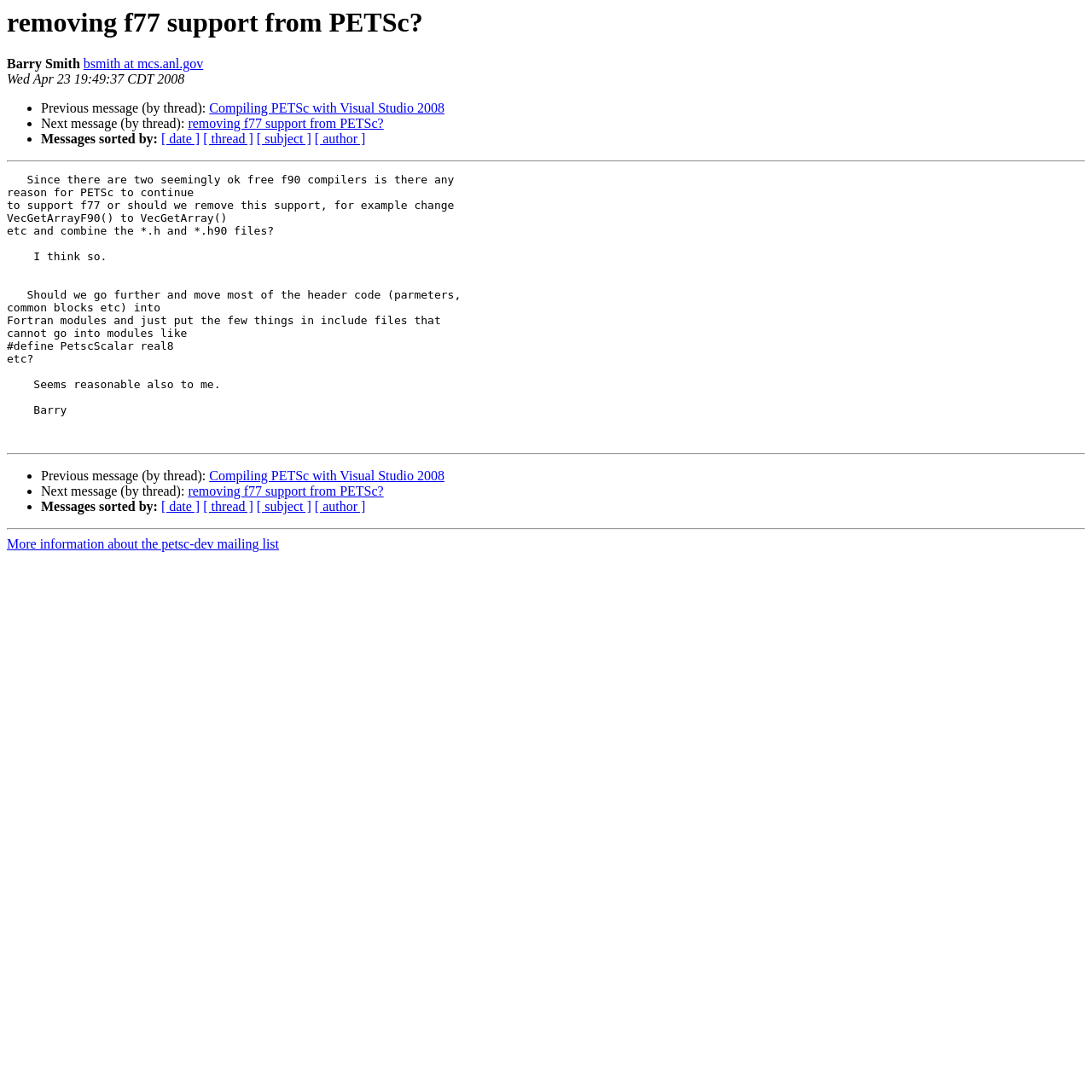Locate the bounding box coordinates of the region to be clicked to comply with the following instruction: "Get more information about the petsc-dev mailing list". The coordinates must be four float numbers between 0 and 1, in the form [left, top, right, bottom].

[0.006, 0.492, 0.256, 0.505]